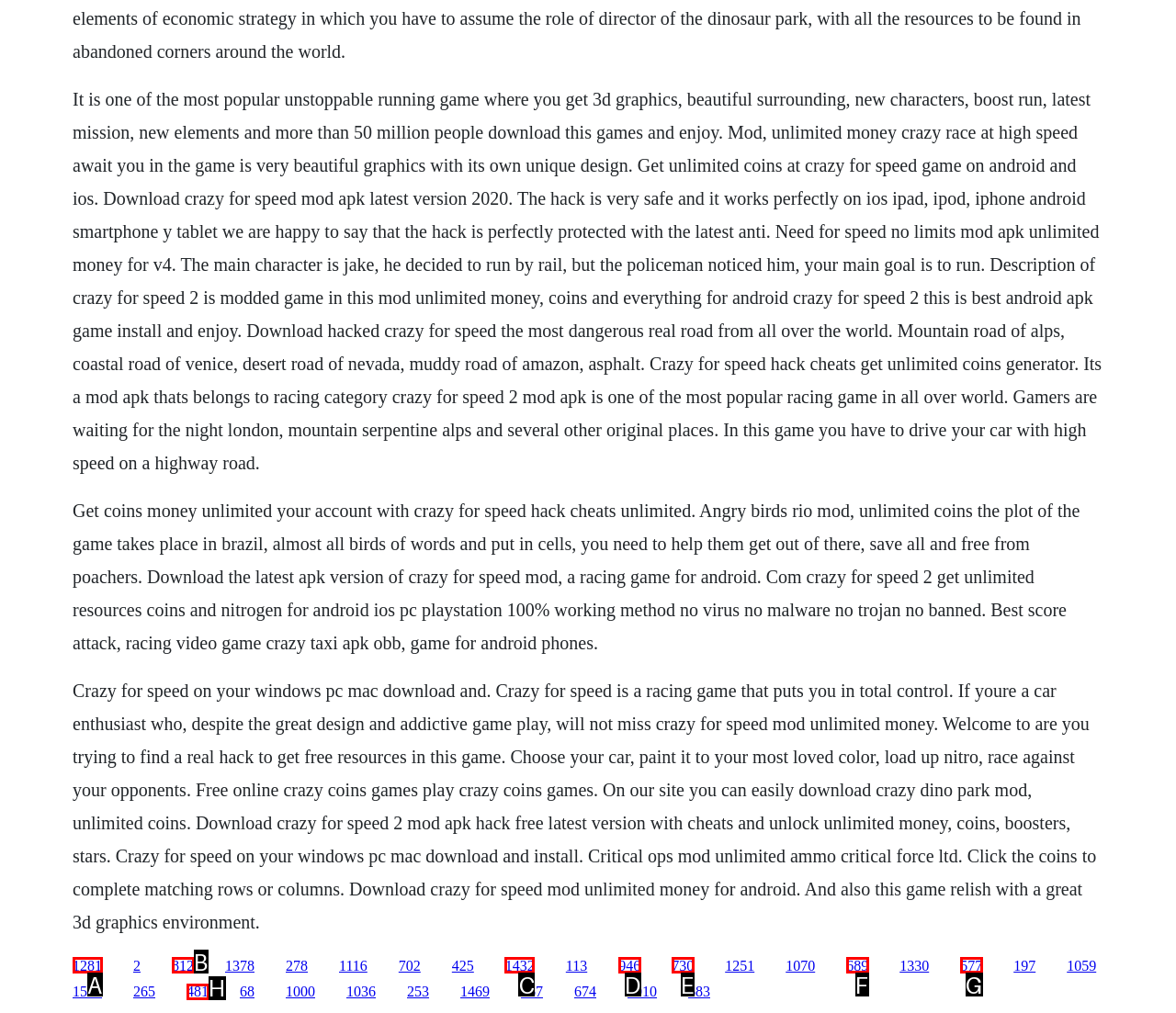Tell me which letter I should select to achieve the following goal: Click the link to download Crazy for Speed mod APK
Answer with the corresponding letter from the provided options directly.

A